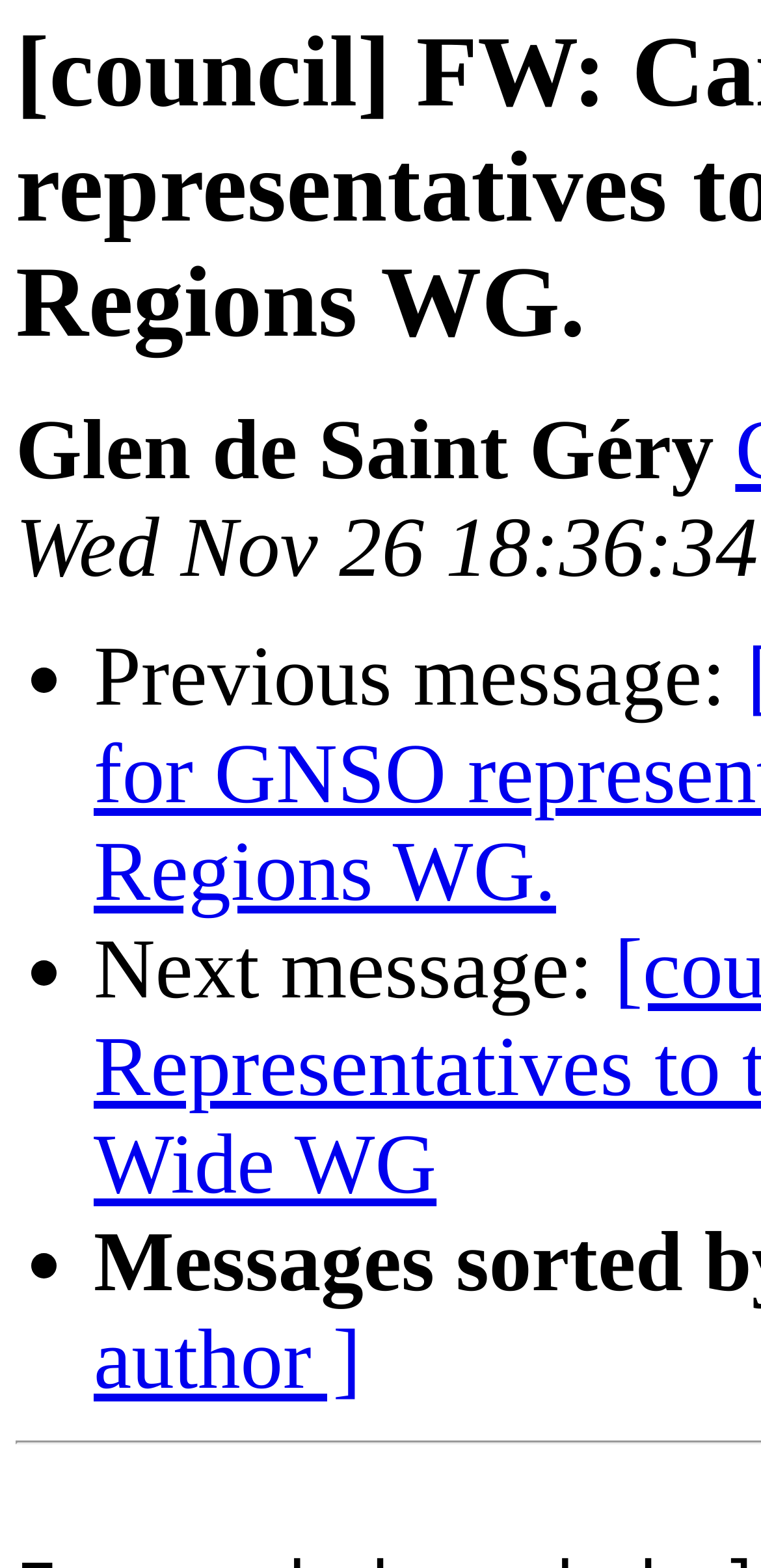Please find and provide the title of the webpage.

[council] FW: Candidate sought for GNSO representatives to ICANN Geographic Regions WG.